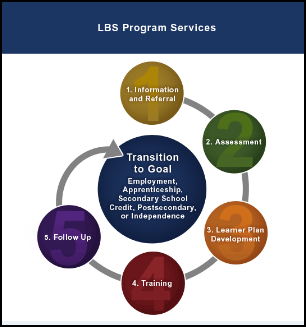What is the purpose of the Assessment element?
Please give a detailed answer to the question using the information shown in the image.

The Assessment element, represented in green, is a crucial process for evaluating learner skills and needs, which is an essential step in the LBS program.